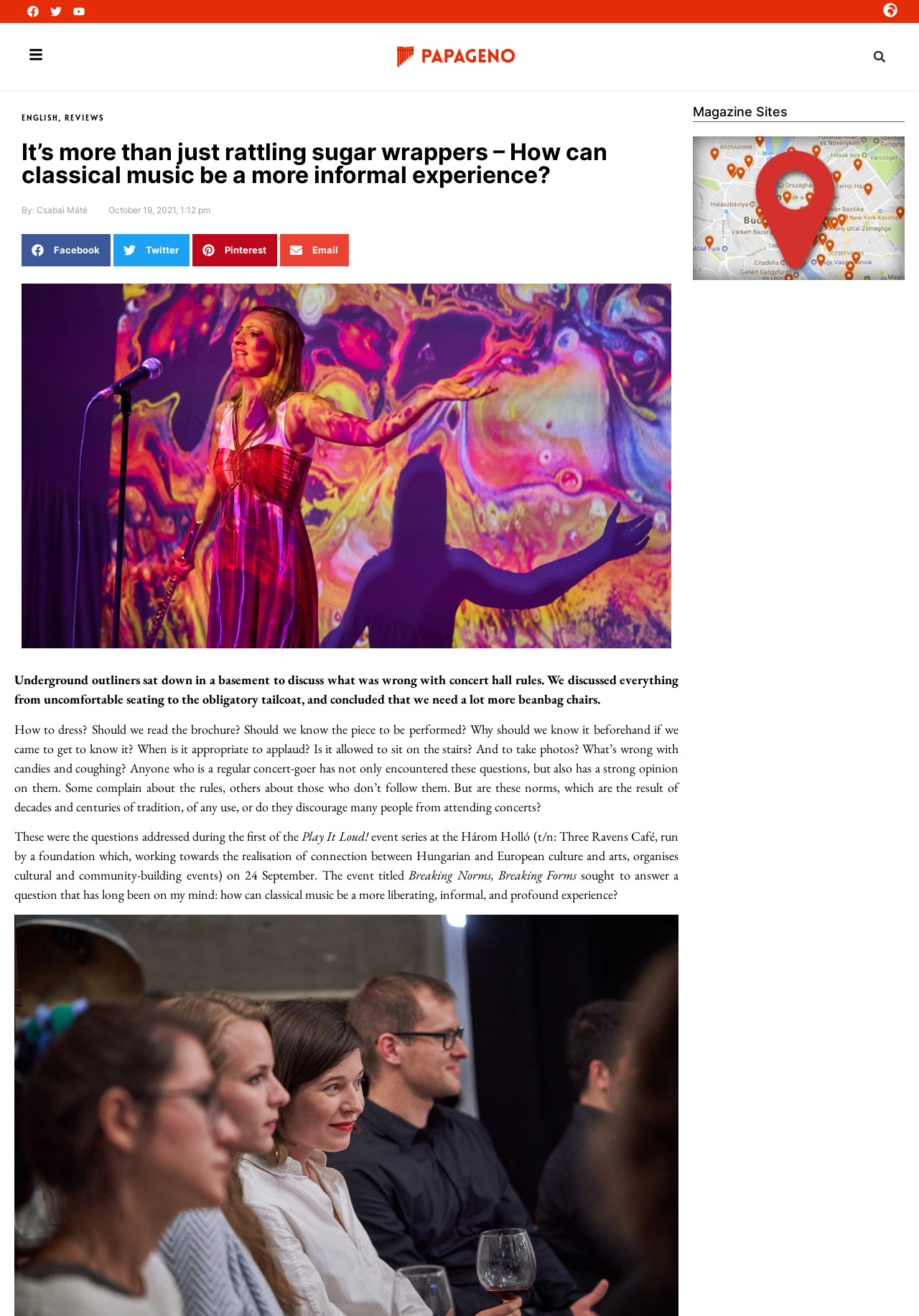Determine the main headline of the webpage and provide its text.

It’s more than just rattling sugar wrappers – How can classical music be a more informal experience?